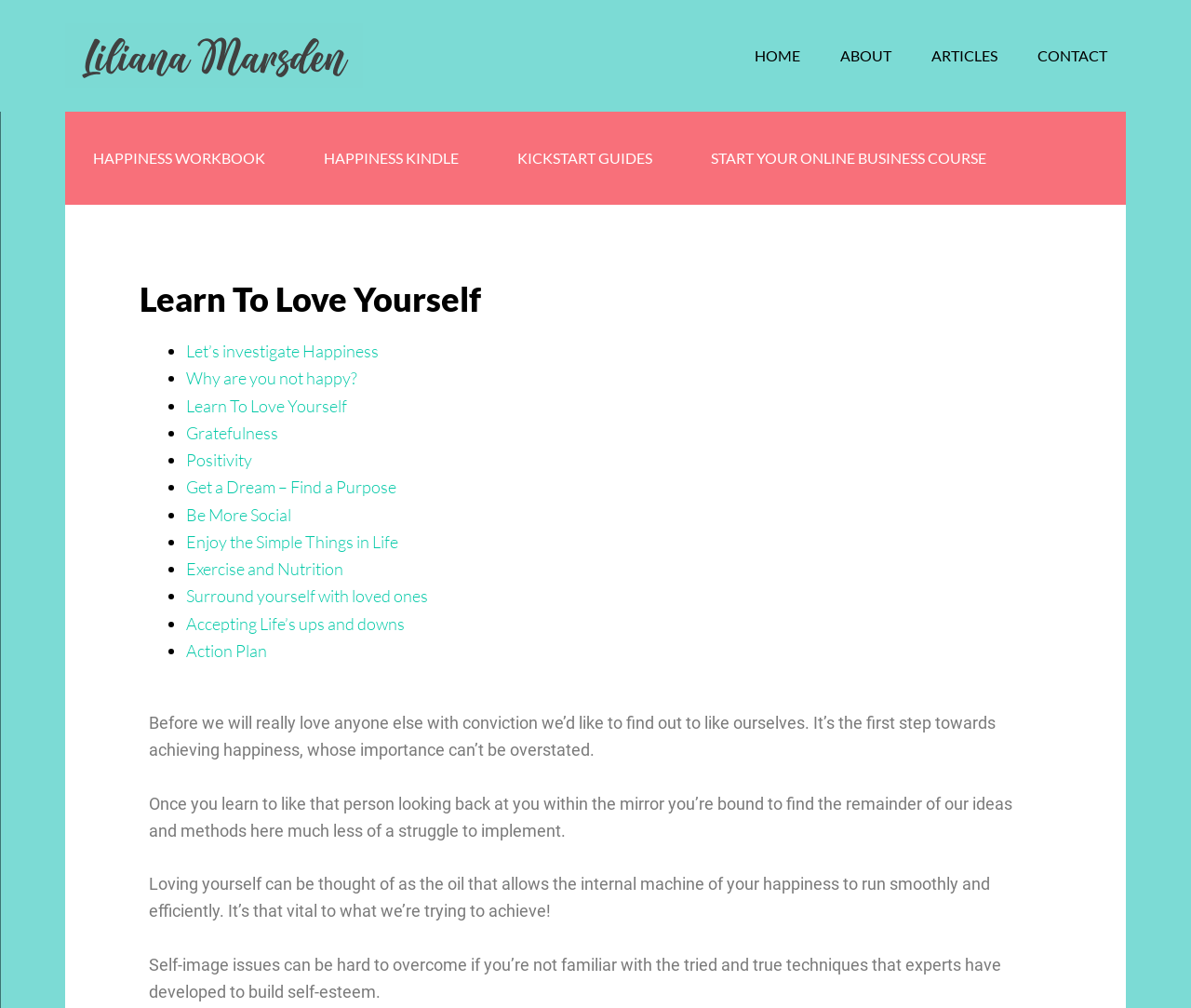Provide an in-depth caption for the elements present on the webpage.

The webpage is titled "Learn To Love Yourself" and appears to be a self-help or personal development resource. At the top of the page, there are three "Skip to" links, allowing users to navigate to main content, secondary navigation, or the footer.

Below these links, there is a prominent link to "Liliana Marsden", which may be the author or creator of the content. To the right of this link, there is a main navigation menu with four links: "HOME", "ABOUT", "ARTICLES", and "CONTACT".

Underneath the main navigation, there is a secondary navigation menu with four links: "HAPPINESS WORKBOOK", "HAPPINESS KINDLE", "KICKSTART GUIDES", and "START YOUR ONLINE BUSINESS COURSE". This menu is followed by a header section with the title "Learn To Love Yourself" and a list of 10 links, each preceded by a bullet point. These links appear to be related to self-improvement and happiness, with titles such as "Let’s investigate Happiness", "Why are you not happy?", and "Gratefulness".

Below the list of links, there are four paragraphs of text that discuss the importance of self-love and self-acceptance in achieving happiness. The text is written in a conversational tone and emphasizes the need to build self-esteem and overcome self-image issues.